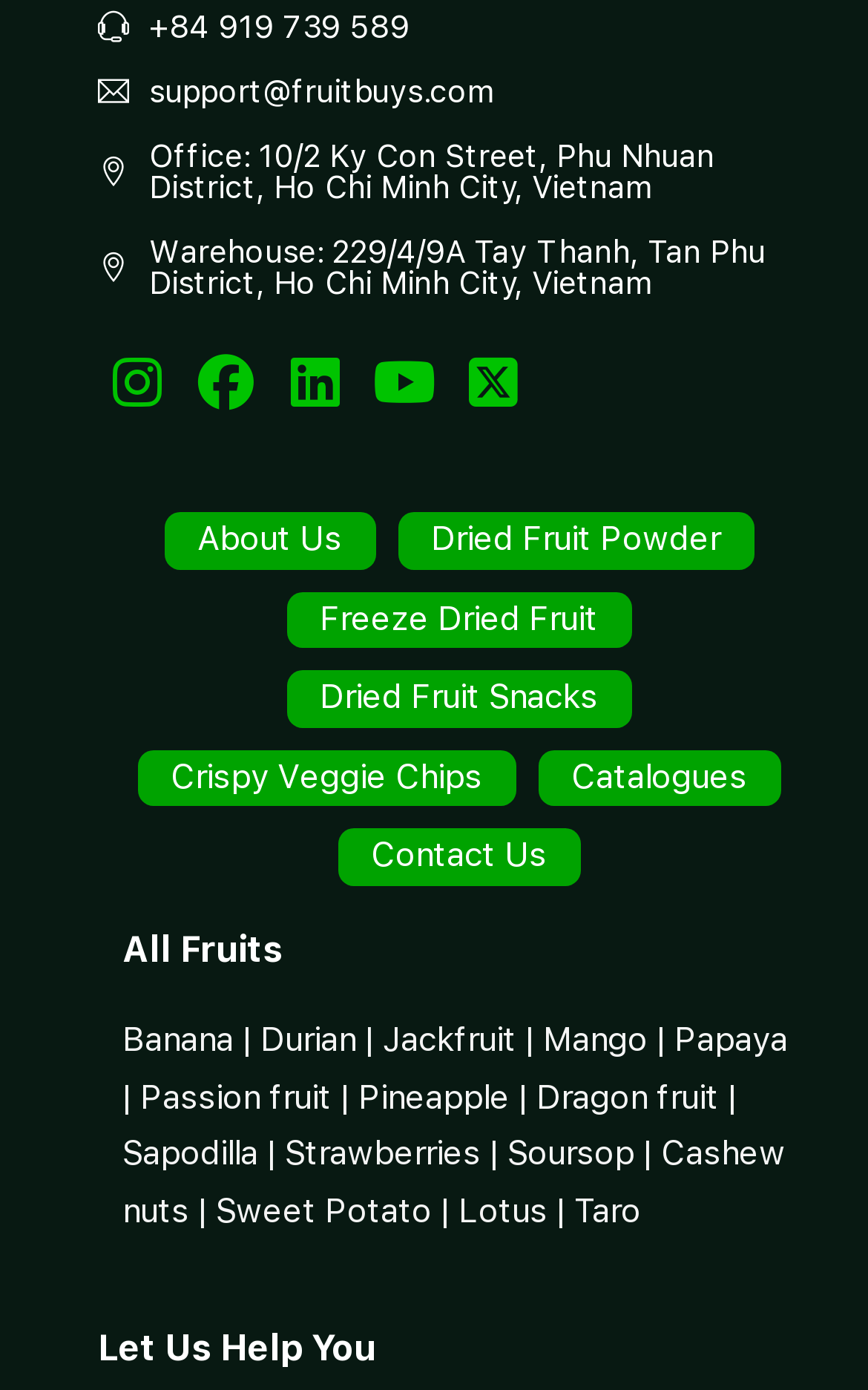Can you look at the image and give a comprehensive answer to the question:
What is the company's office address?

I found the company's office address by looking at the links at the top of the webpage, which provide contact information. The second link from the top has the office address.